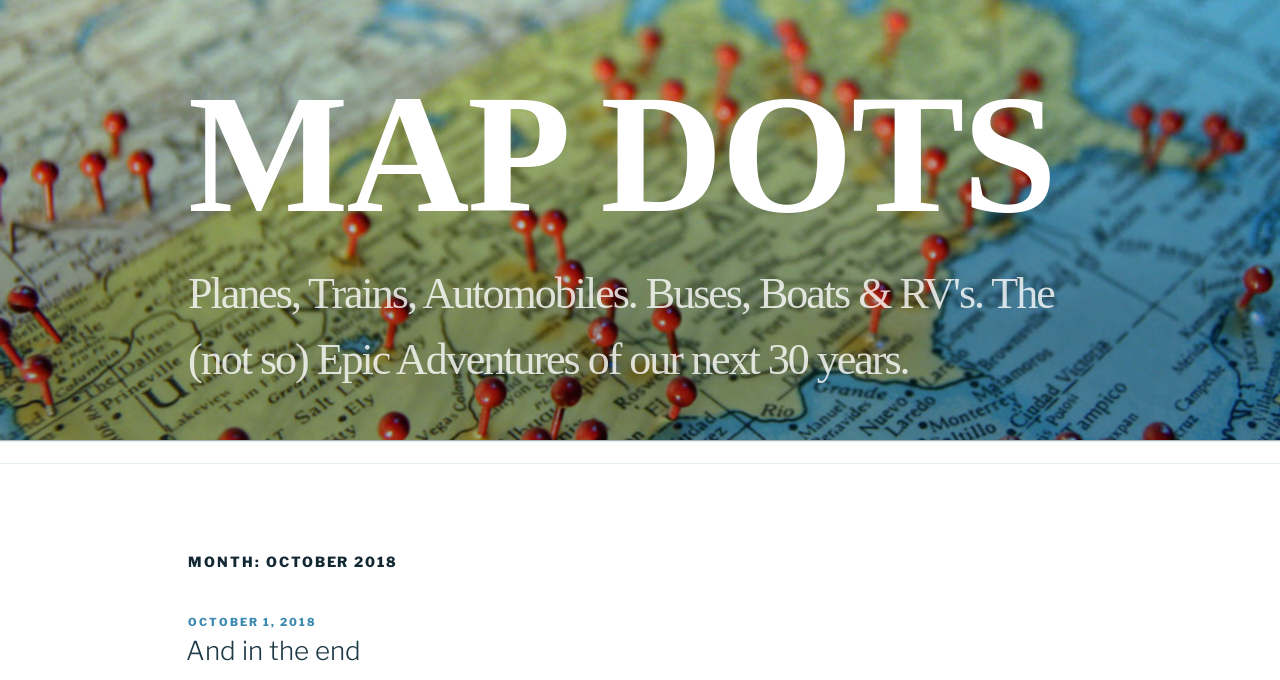Answer this question using a single word or a brief phrase:
What is the month of the post?

October 2018